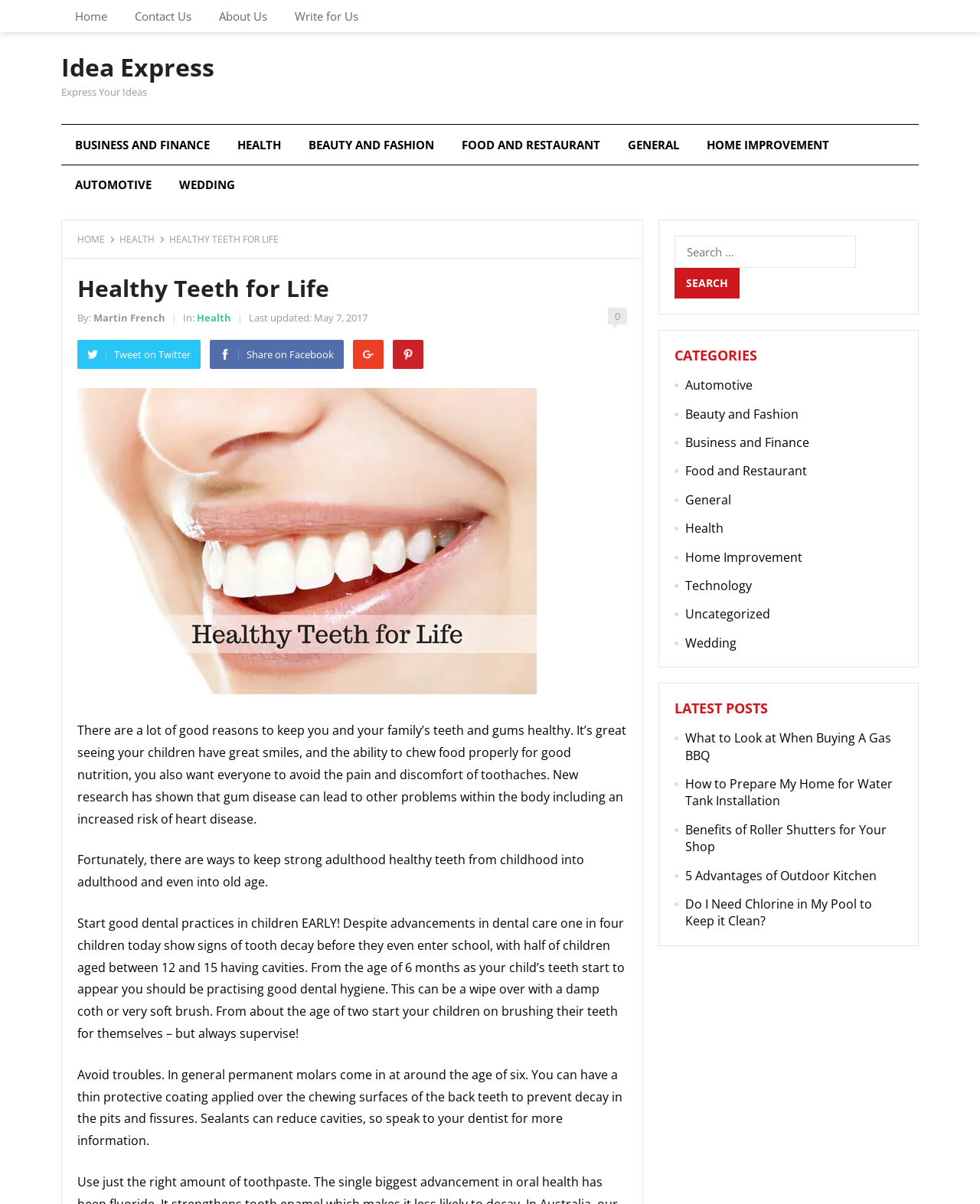Summarize the webpage comprehensively, mentioning all visible components.

The webpage "Healthy Teeth for Life" is a health-related website that focuses on dental care and oral hygiene. At the top of the page, there is a navigation menu with links to "Home", "Contact Us", "About Us", and "Write for Us". Below the navigation menu, there is a heading "Idea Express" with a link to "Idea Express" and a static text "Express Your Ideas".

On the left side of the page, there are several categories listed, including "BUSINESS AND FINANCE", "HEALTH", "BEAUTY AND FASHION", "FOOD AND RESTAURANT", "GENERAL", "HOME IMPROVEMENT", "AUTOMOTIVE", and "WEDDING". Each category has a link to a related webpage.

The main content of the page is an article about the importance of good dental practices for a healthy life. The article is divided into several paragraphs, with headings and static texts. The article discusses the benefits of good oral hygiene, how to keep teeth and gums healthy, and tips for parents to teach their children good dental habits.

On the right side of the page, there is a section with social media links, including Twitter, Facebook, Google+, and Pinterest. Below the social media links, there is a search box with a button to search for specific topics.

At the bottom of the page, there are several sections, including "CATEGORIES", "LATEST POSTS", and a complementary section. The "CATEGORIES" section lists various categories, including "Automotive", "Beauty and Fashion", "Business and Finance", and others. The "LATEST POSTS" section lists several recent articles, including "What to Look at When Buying A Gas BBQ", "How to Prepare My Home for Water Tank Installation", and others.